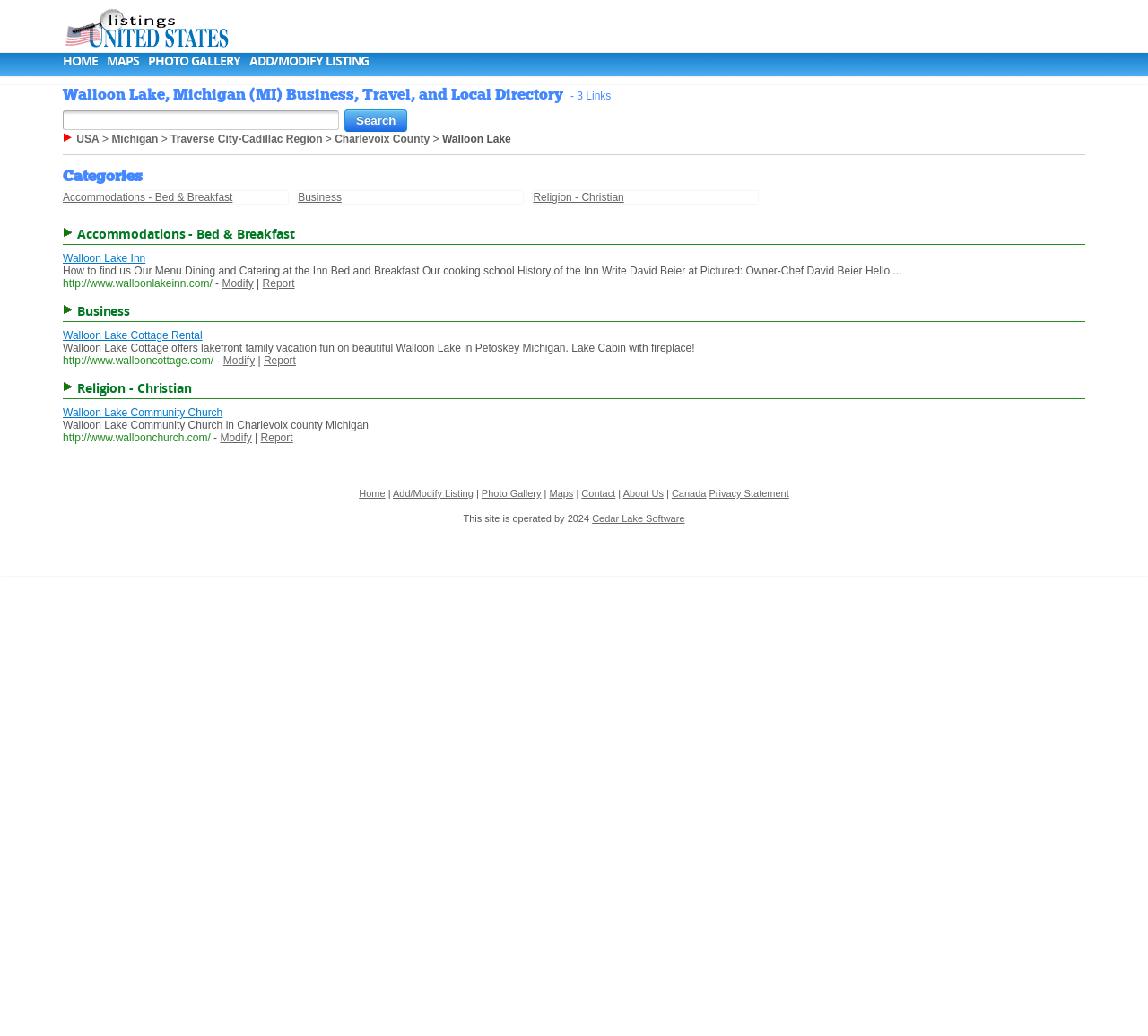Please find the bounding box coordinates of the element's region to be clicked to carry out this instruction: "Visit Walloon Lake Inn website".

[0.055, 0.268, 0.185, 0.28]